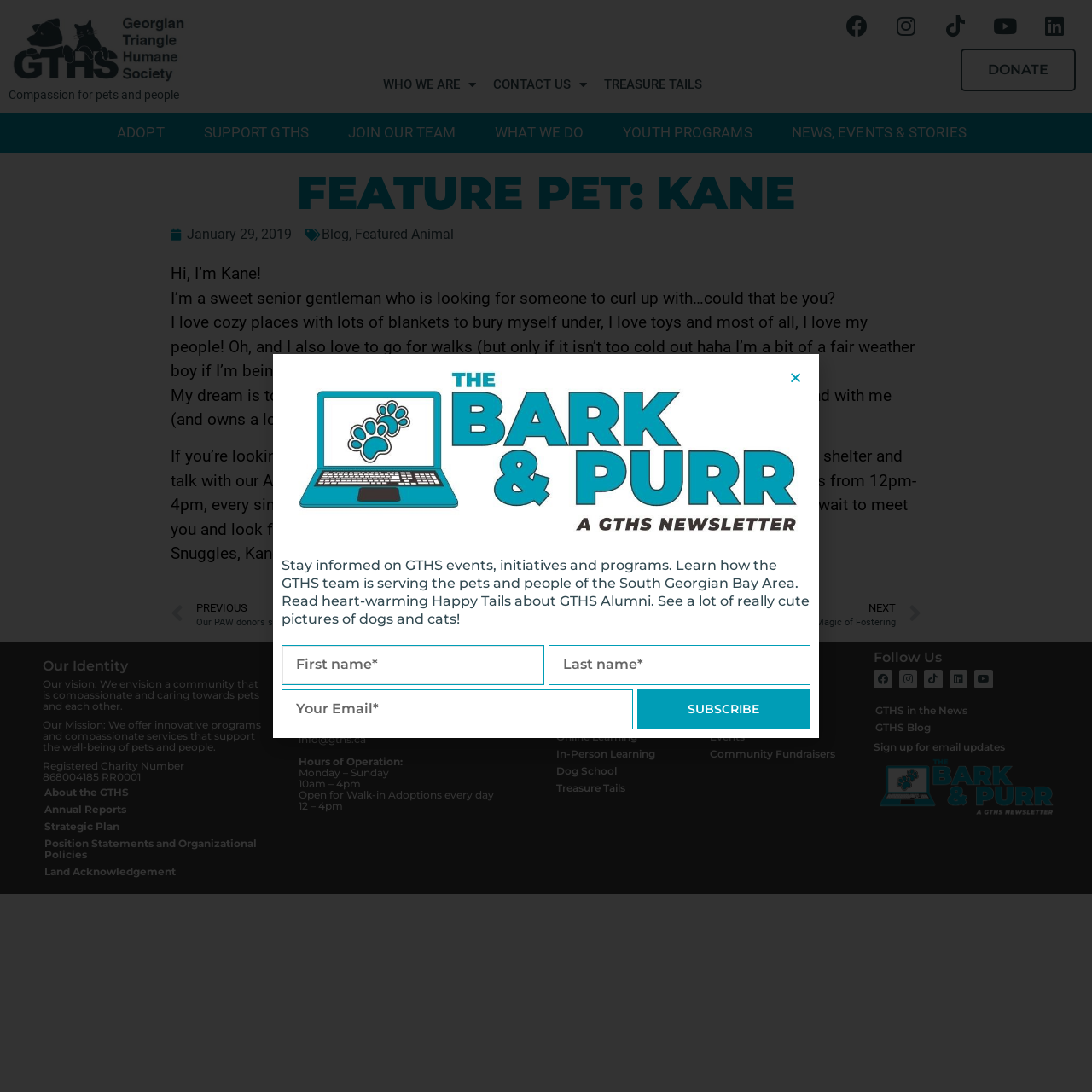Determine the bounding box coordinates of the clickable element to complete this instruction: "Follow GTHS on Facebook". Provide the coordinates in the format of four float numbers between 0 and 1, [left, top, right, bottom].

[0.765, 0.004, 0.804, 0.043]